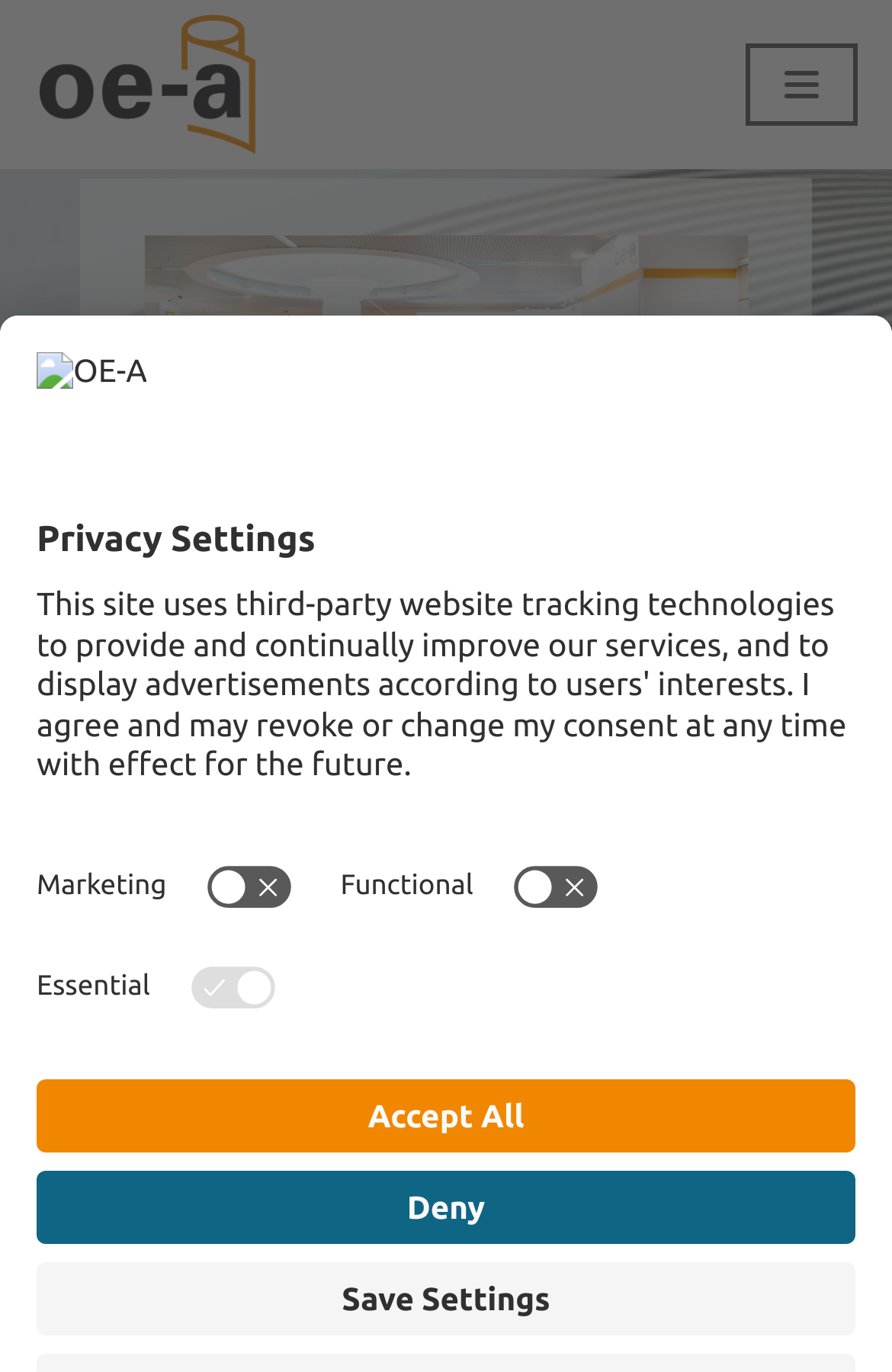Show the bounding box coordinates of the region that should be clicked to follow the instruction: "Click Save Settings."

[0.041, 0.92, 0.959, 0.973]